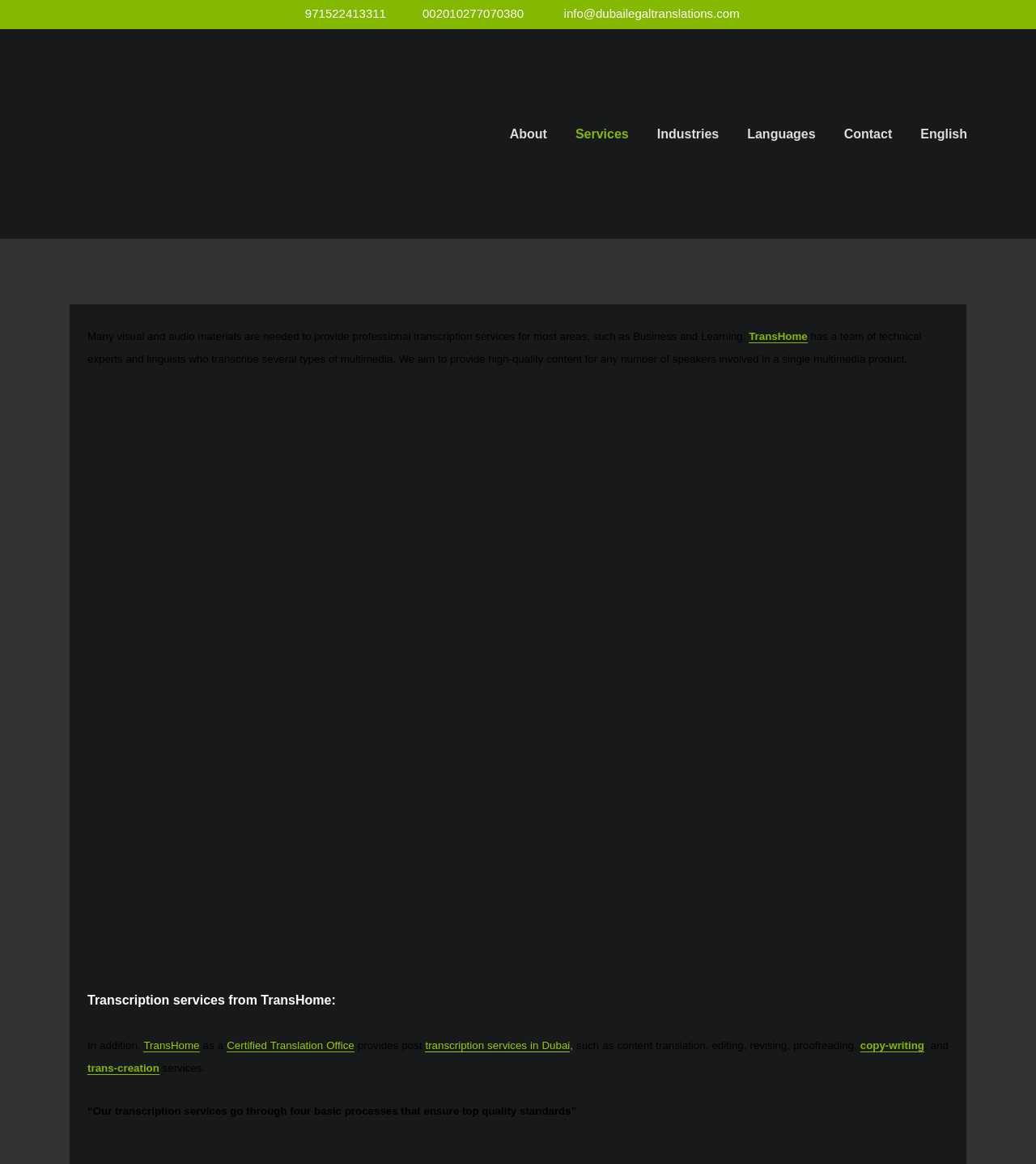Determine the bounding box coordinates of the section I need to click to execute the following instruction: "Learn about transcription services". Provide the coordinates as four float numbers between 0 and 1, i.e., [left, top, right, bottom].

[0.084, 0.835, 0.916, 0.872]